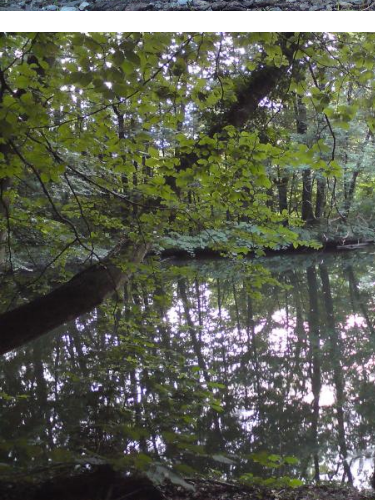Provide a thorough description of the contents of the image.

The image captures a serene natural scene in a forest environment, showcasing a tranquil body of water that reflects the surrounding greenery. Lush foliage in various shades of green frames the top and sides of the image, with the leaves catching soft light that enhances their freshness. The calm water mirrors the lush trees and sky above, creating a picturesque moment that evokes a sense of peace and connection with nature. This scene is reminiscent of enjoying a quiet day outdoors, possibly when exploring local trails, as mentioned in the accompanying text. The overall atmosphere suggests a perfect spot for relaxation or contemplation amidst the beauty of the natural world.